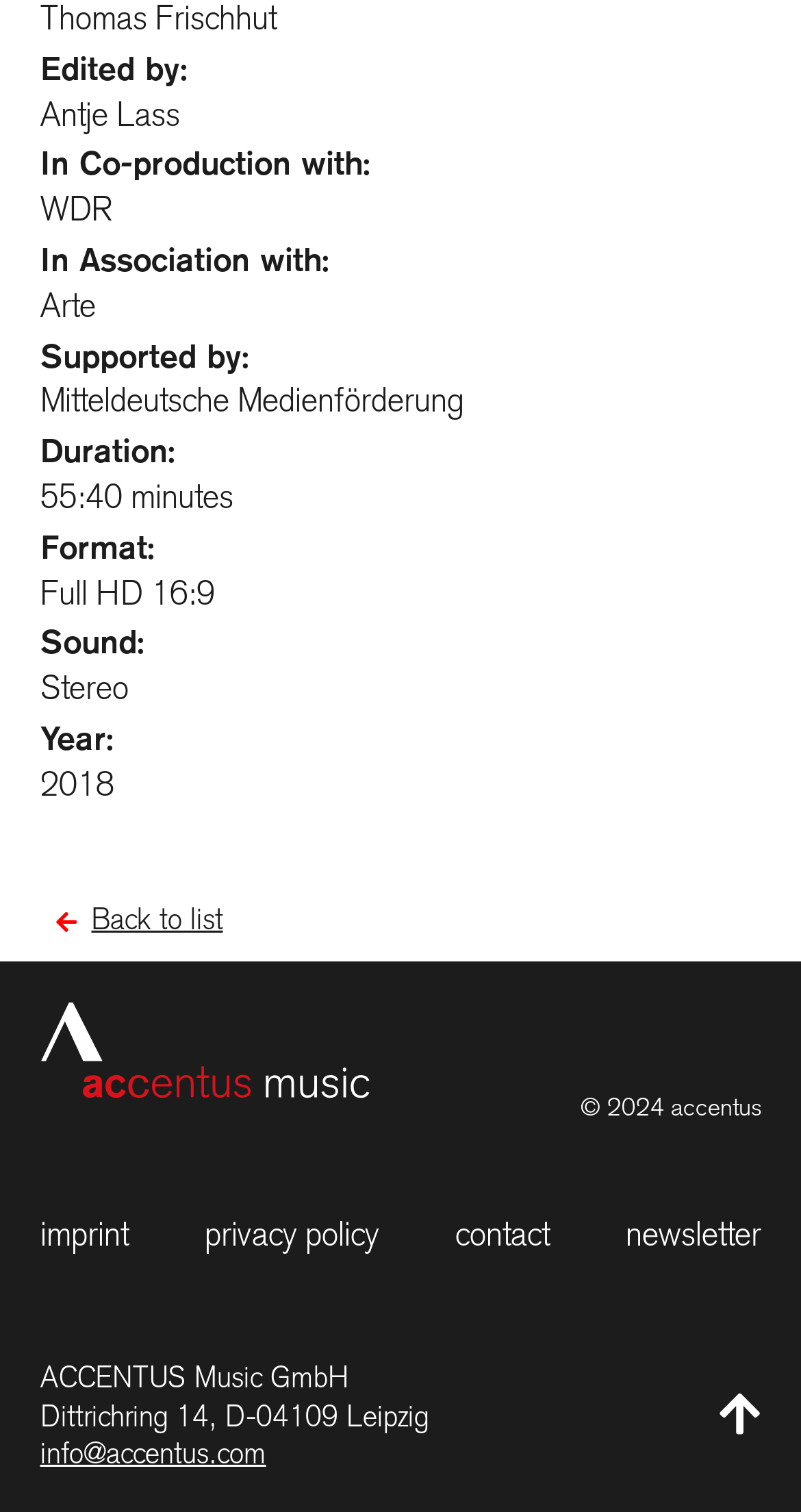Identify the bounding box coordinates of the clickable region to carry out the given instruction: "Visit the imprint page".

[0.05, 0.802, 0.16, 0.831]